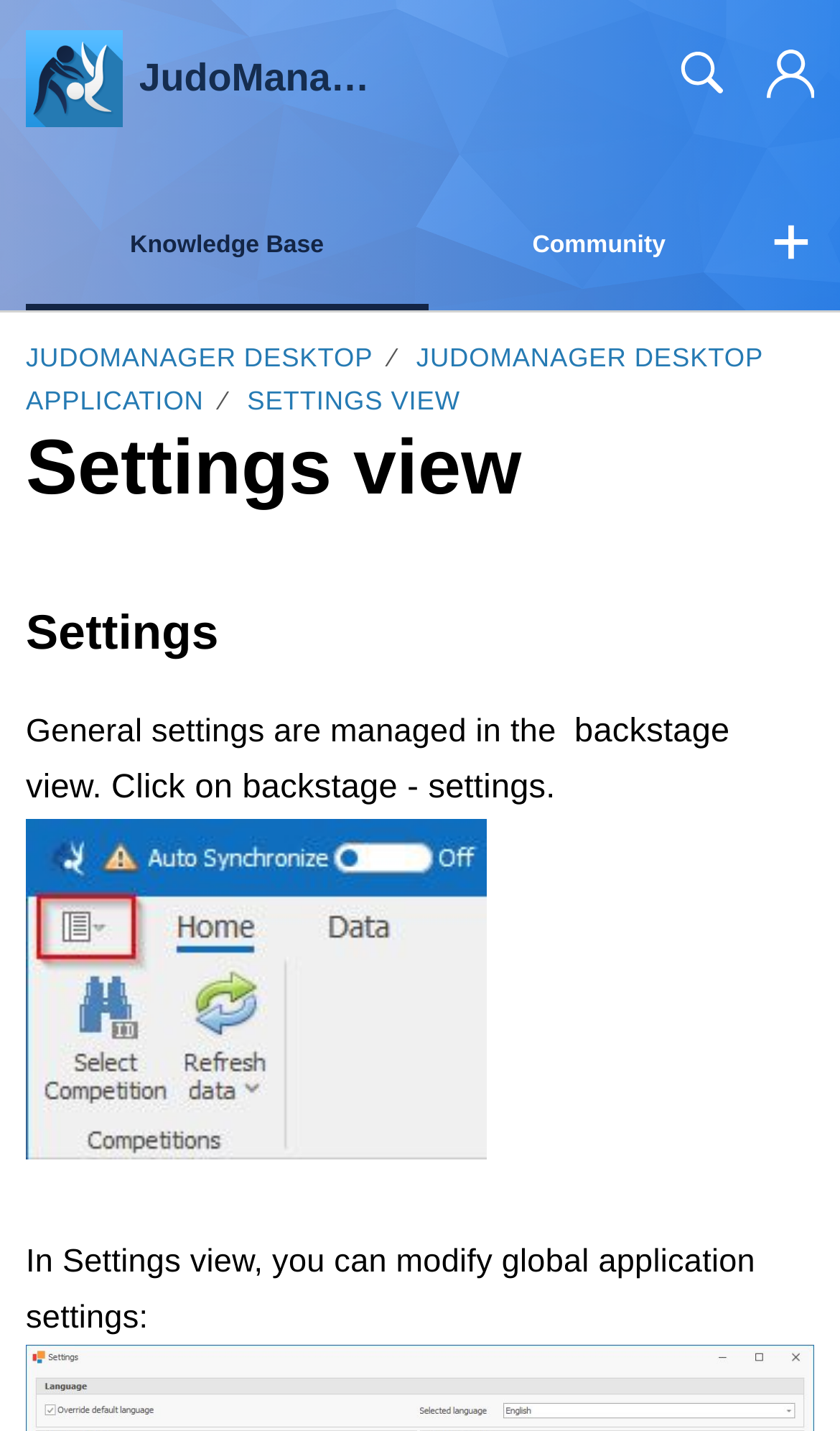What is the purpose of the Settings view?
Can you give a detailed and elaborate answer to the question?

The purpose of the Settings view can be found in the text description on the webpage, which states 'In Settings view, you can modify global application settings:'.